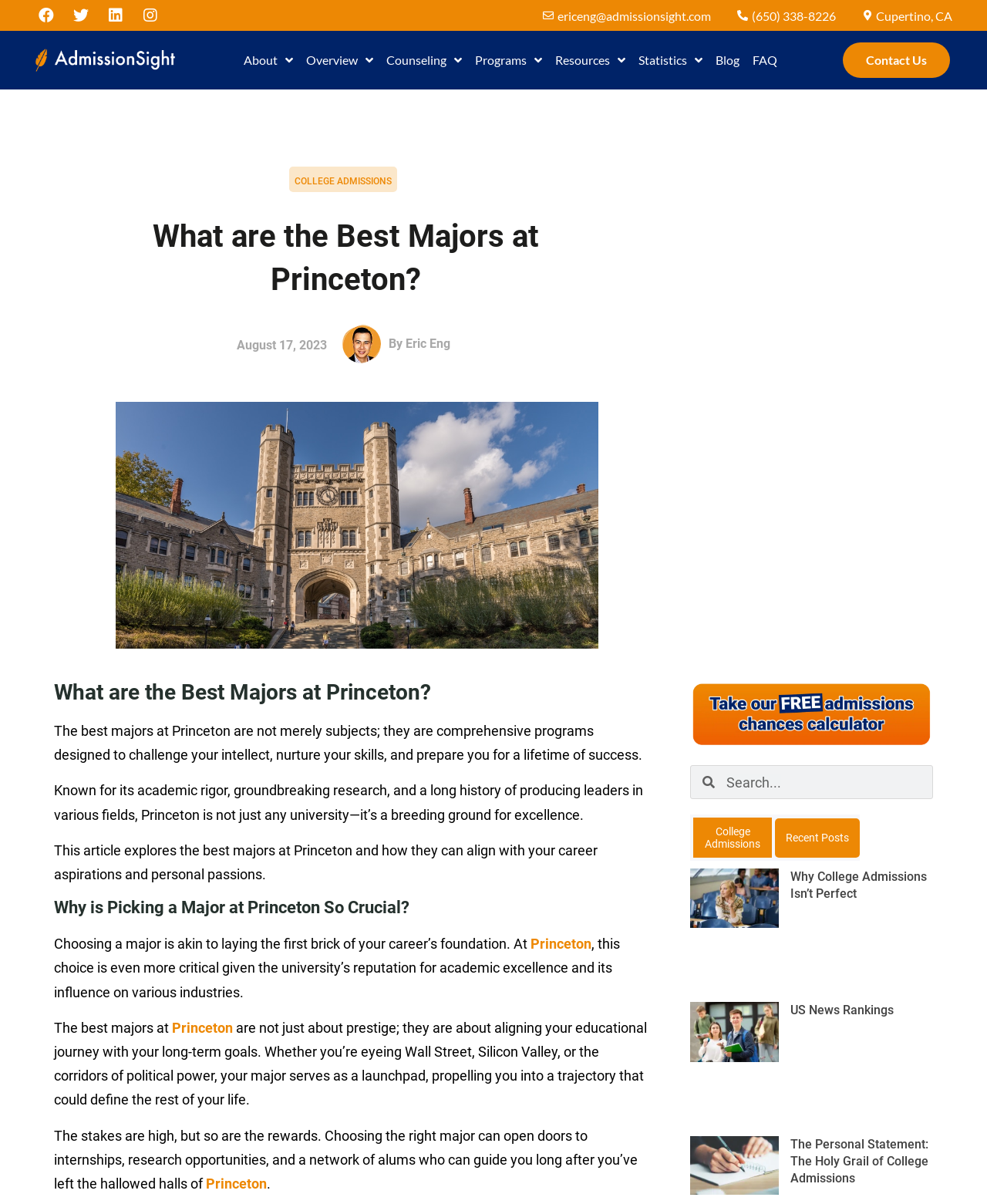What is the author's name?
Based on the image, provide a one-word or brief-phrase response.

Eric Eng